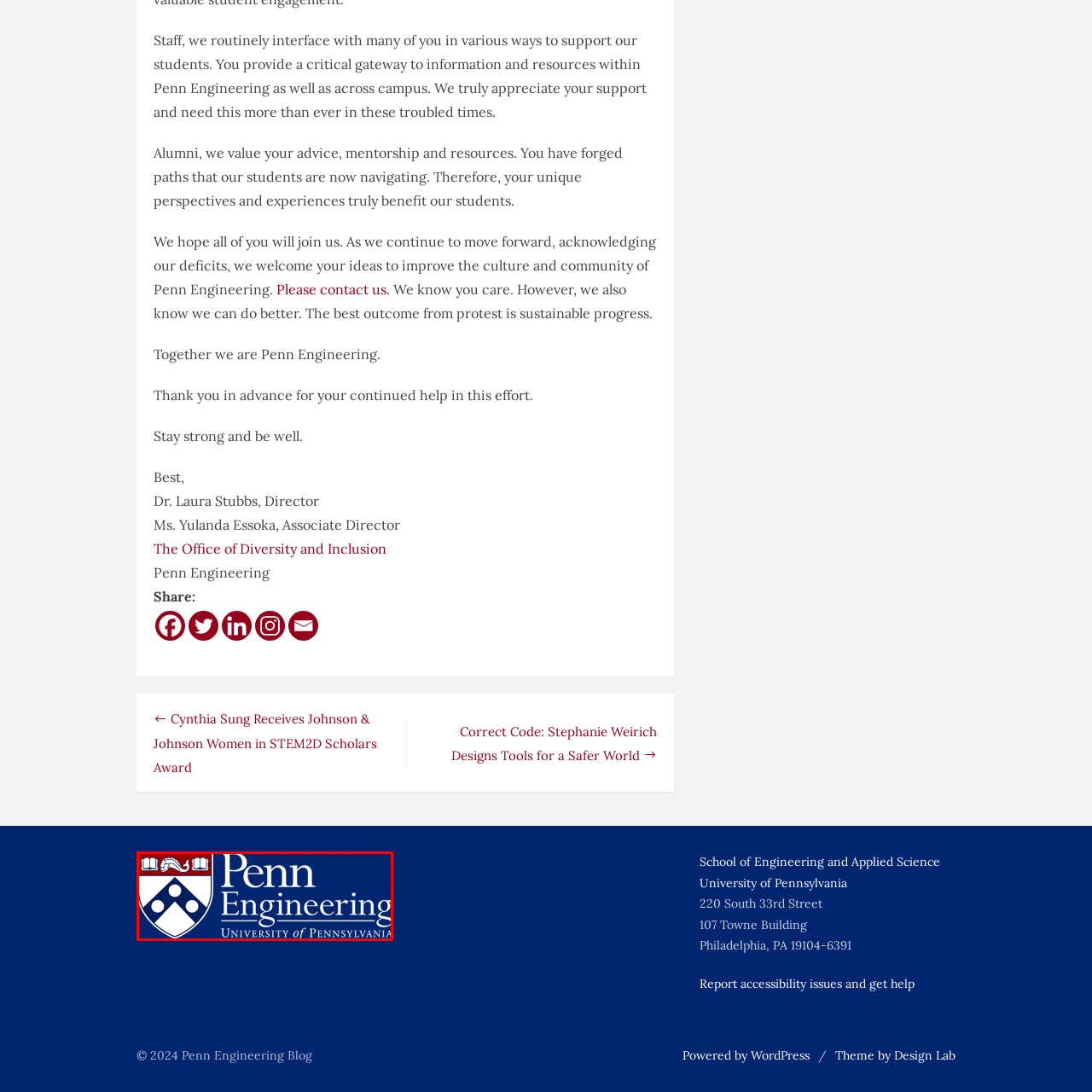Observe the image within the red boundary, What is the color of the background? Respond with a one-word or short phrase answer.

Deep blue